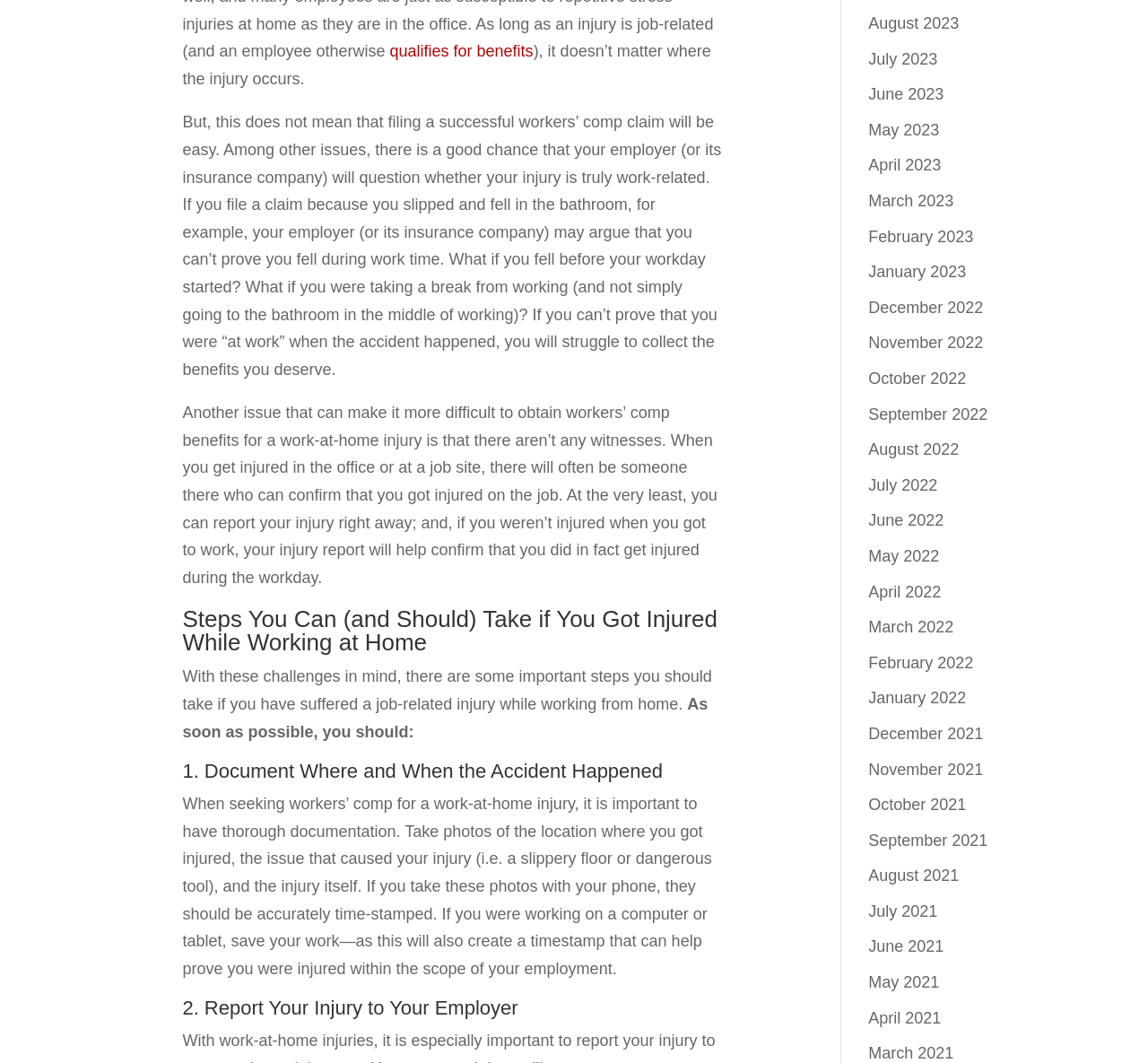Pinpoint the bounding box coordinates of the clickable area needed to execute the instruction: "go to 'August 2023'". The coordinates should be specified as four float numbers between 0 and 1, i.e., [left, top, right, bottom].

[0.756, 0.014, 0.835, 0.03]